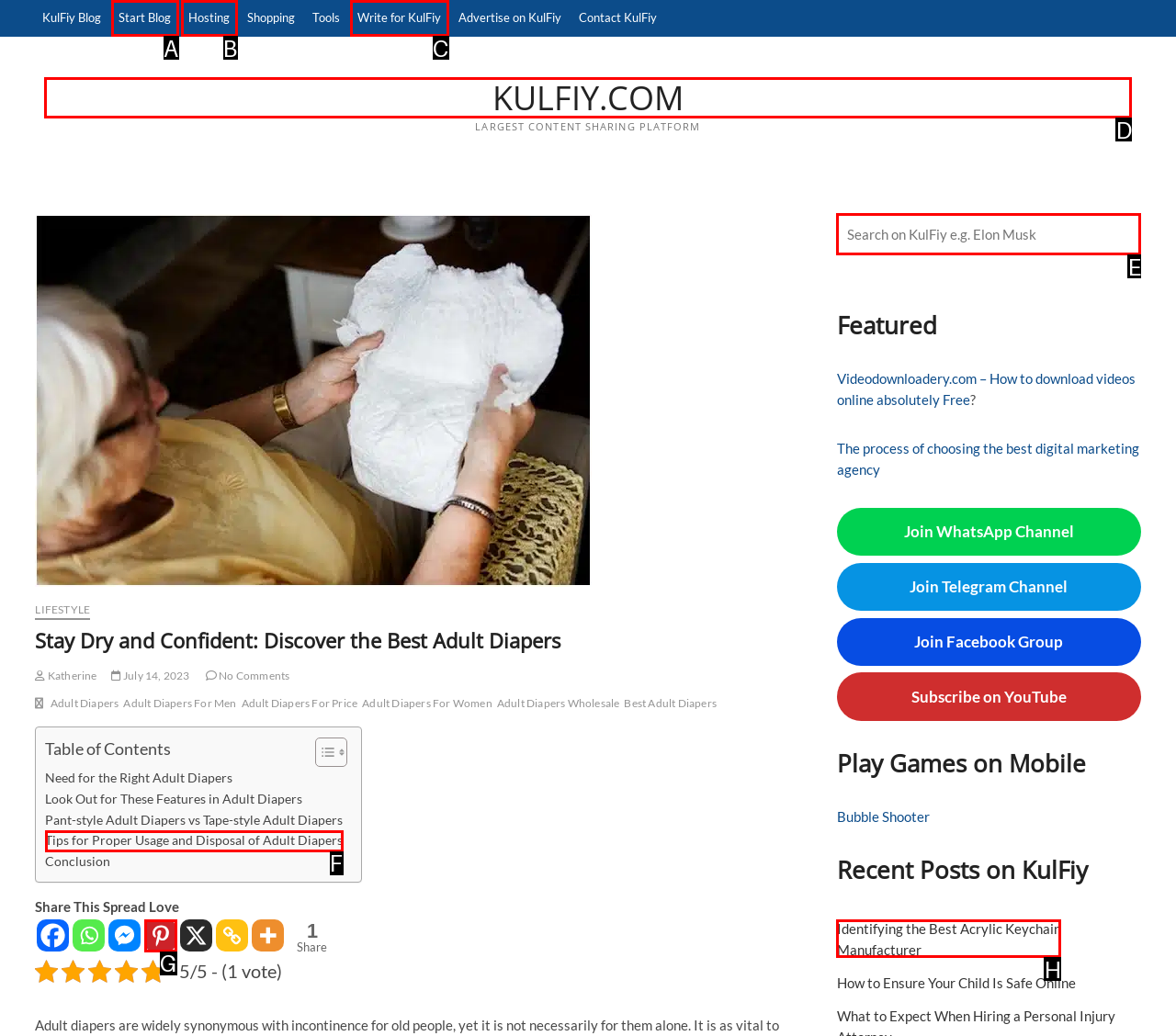Select the option that corresponds to the description: About Us
Respond with the letter of the matching choice from the options provided.

None